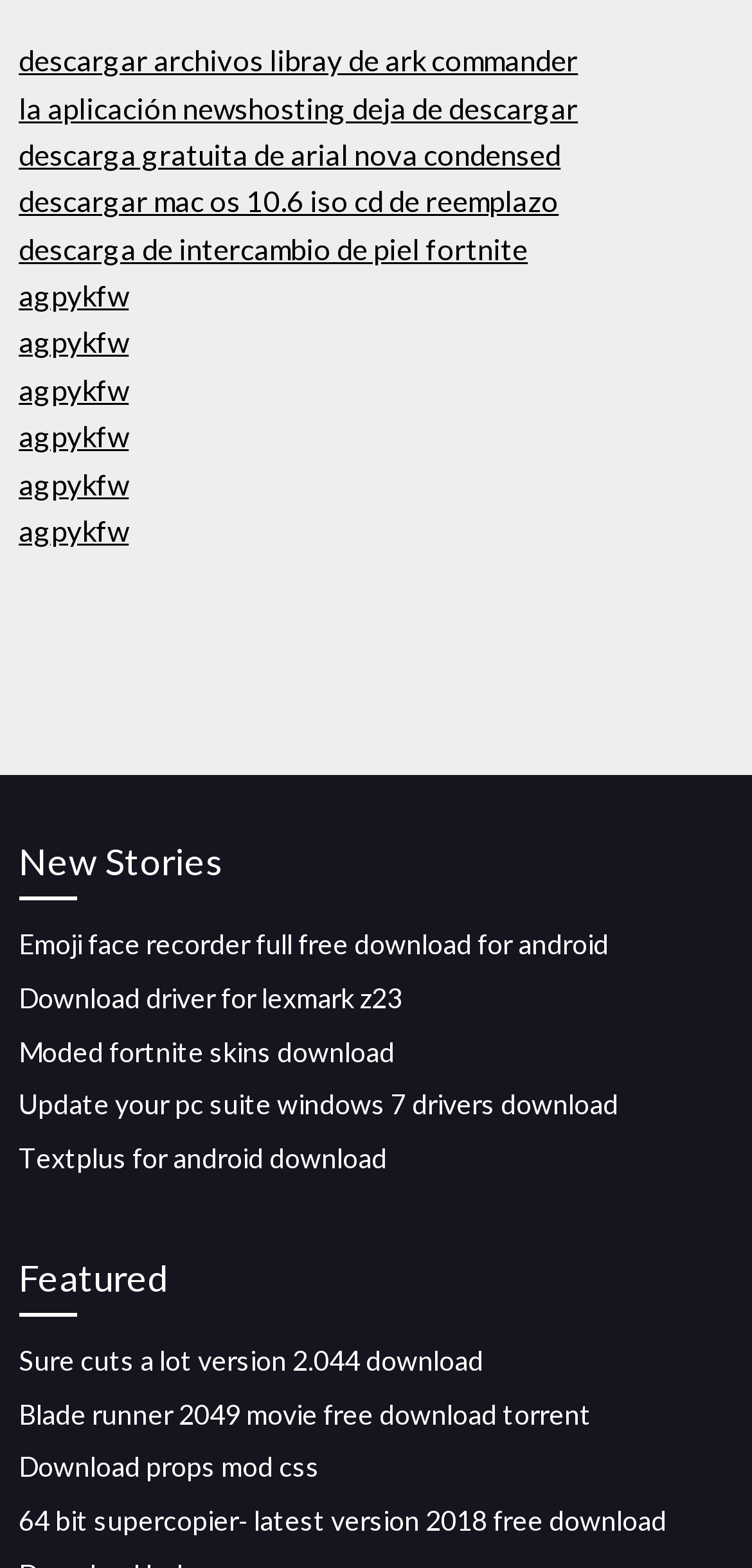Pinpoint the bounding box coordinates of the clickable area needed to execute the instruction: "download driver for lexmark z23". The coordinates should be specified as four float numbers between 0 and 1, i.e., [left, top, right, bottom].

[0.025, 0.626, 0.535, 0.647]